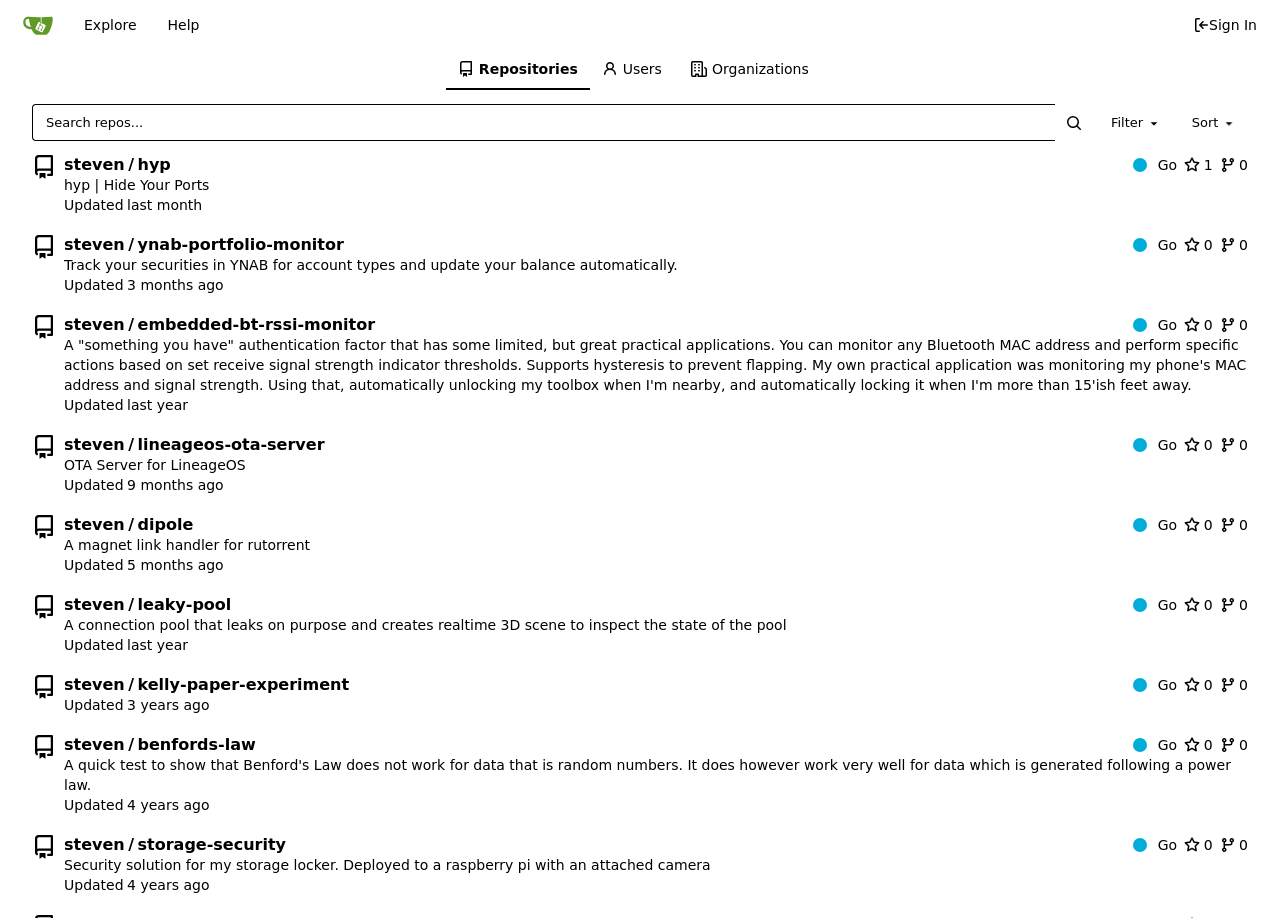Identify the bounding box of the UI element described as follows: "Repositories". Provide the coordinates as four float numbers in the range of 0 to 1 [left, top, right, bottom].

[0.348, 0.053, 0.461, 0.098]